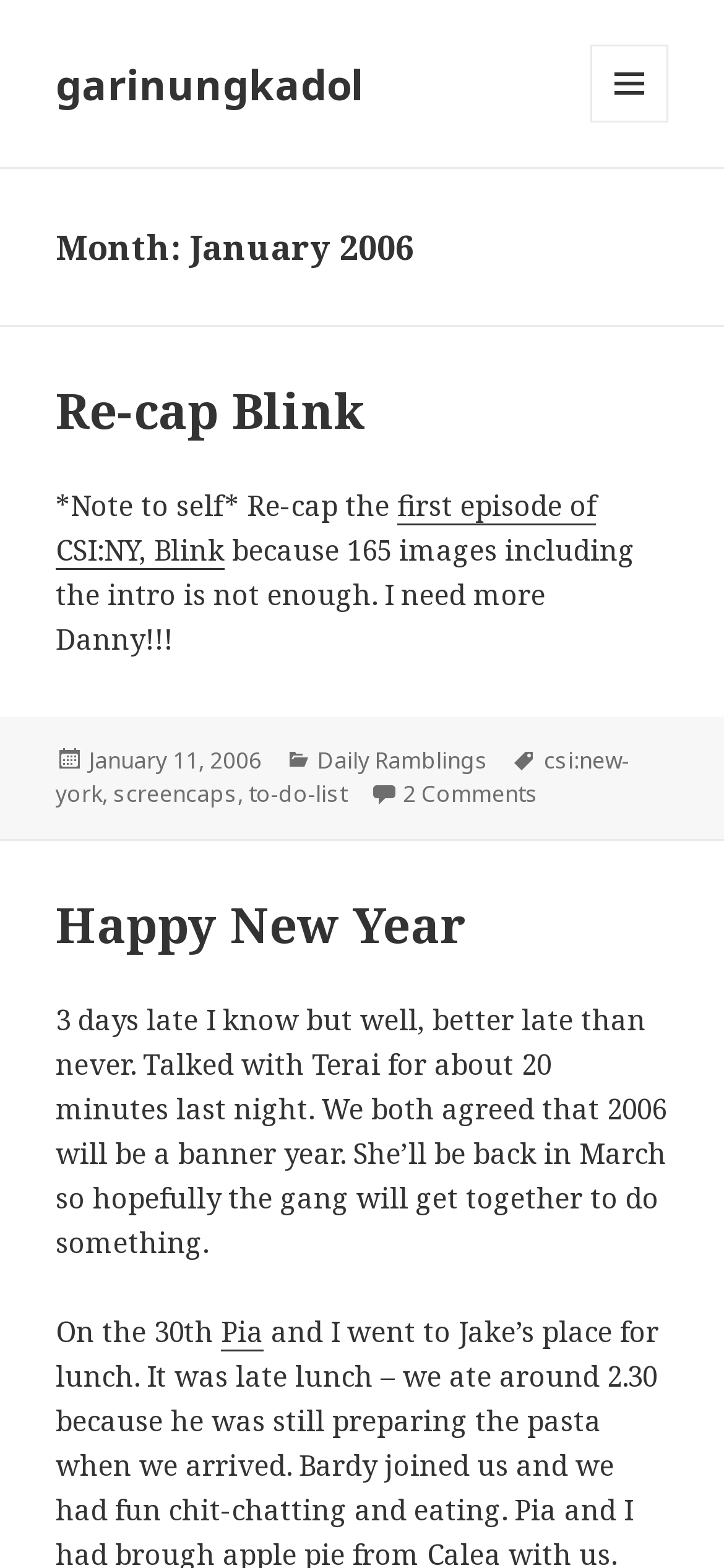Pinpoint the bounding box coordinates of the clickable area needed to execute the instruction: "Check the link to Pia". The coordinates should be specified as four float numbers between 0 and 1, i.e., [left, top, right, bottom].

[0.305, 0.837, 0.364, 0.862]